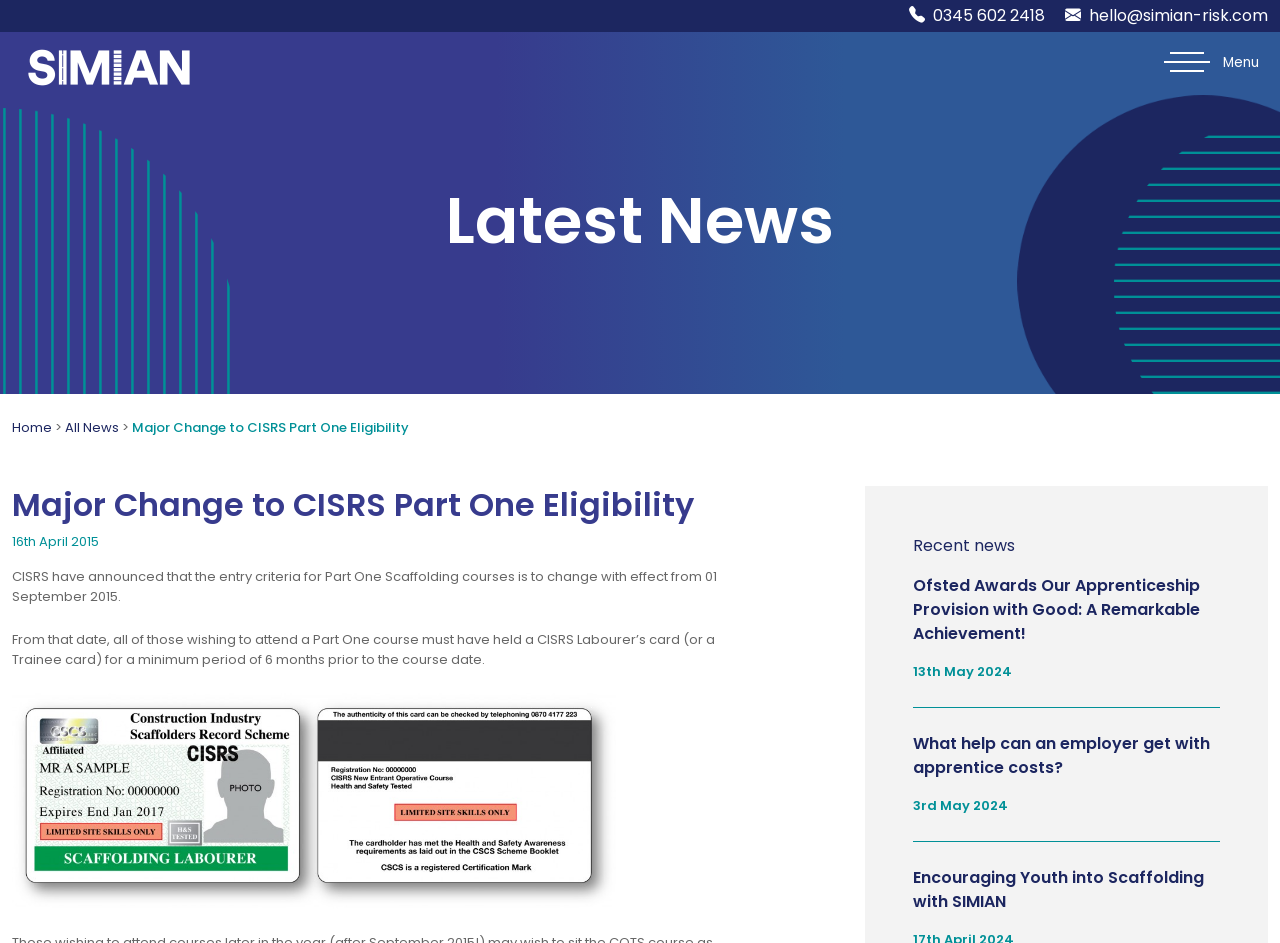Generate a comprehensive description of the webpage.

The webpage appears to be a news article page from Simian, a company that provides scaffolding courses. At the top right corner, there are three links: a phone number, an email address, and a Simian logo, which is also an image. Below the logo, there is a button to toggle navigation.

On the left side, there is a menu with links to "Home", "All News", and the current article "Major Change to CISRS Part One Eligibility". The article's title is also a heading, followed by the date "16th April 2015". The article's content is divided into two paragraphs, describing the changes to the entry criteria for Part One Scaffolding courses. There is an image of a scaffold labourer below the second paragraph.

On the right side, there is a section titled "Recent news" with two articles listed below. Each article has a link to a news story, with titles and dates. The first article is about Ofsted awarding Simian's Apprenticeship Provision with Good, and the second article is about employer assistance with apprentice costs.